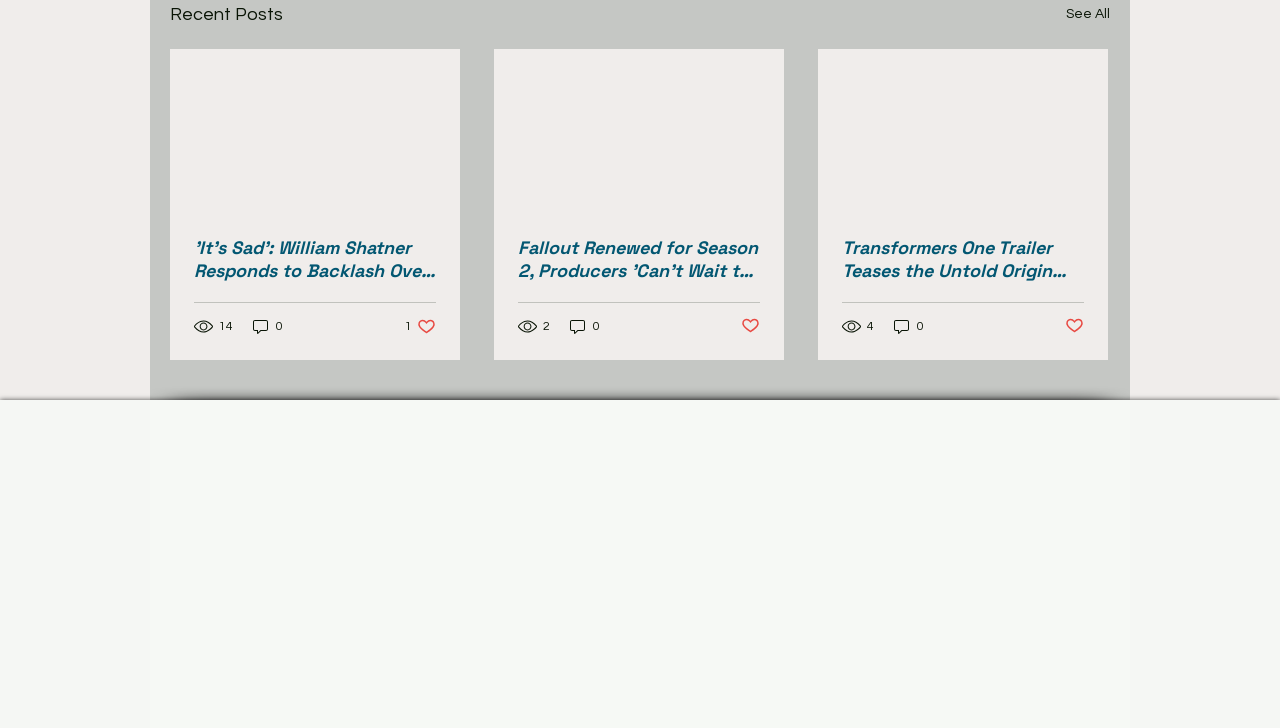Find the bounding box coordinates of the element to click in order to complete the given instruction: "View comments on Fallout article."

[0.444, 0.436, 0.47, 0.462]